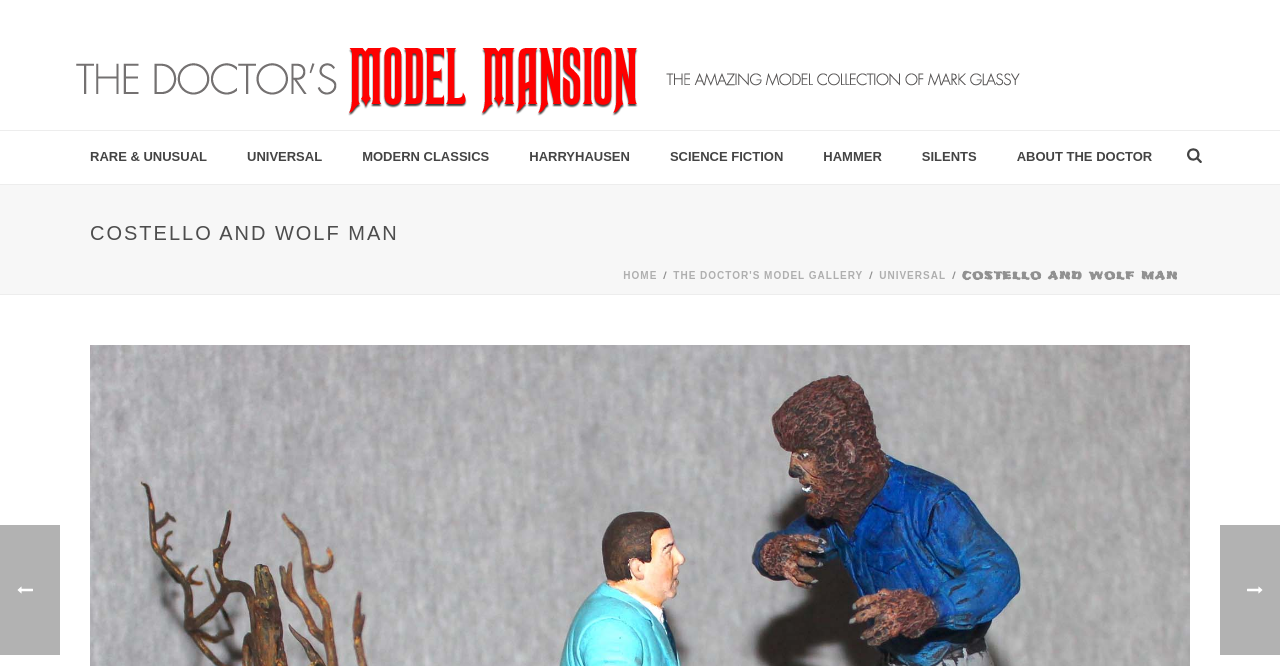Find the bounding box coordinates of the element you need to click on to perform this action: 'Explore UNIVERSAL link'. The coordinates should be represented by four float values between 0 and 1, in the format [left, top, right, bottom].

[0.687, 0.405, 0.739, 0.422]